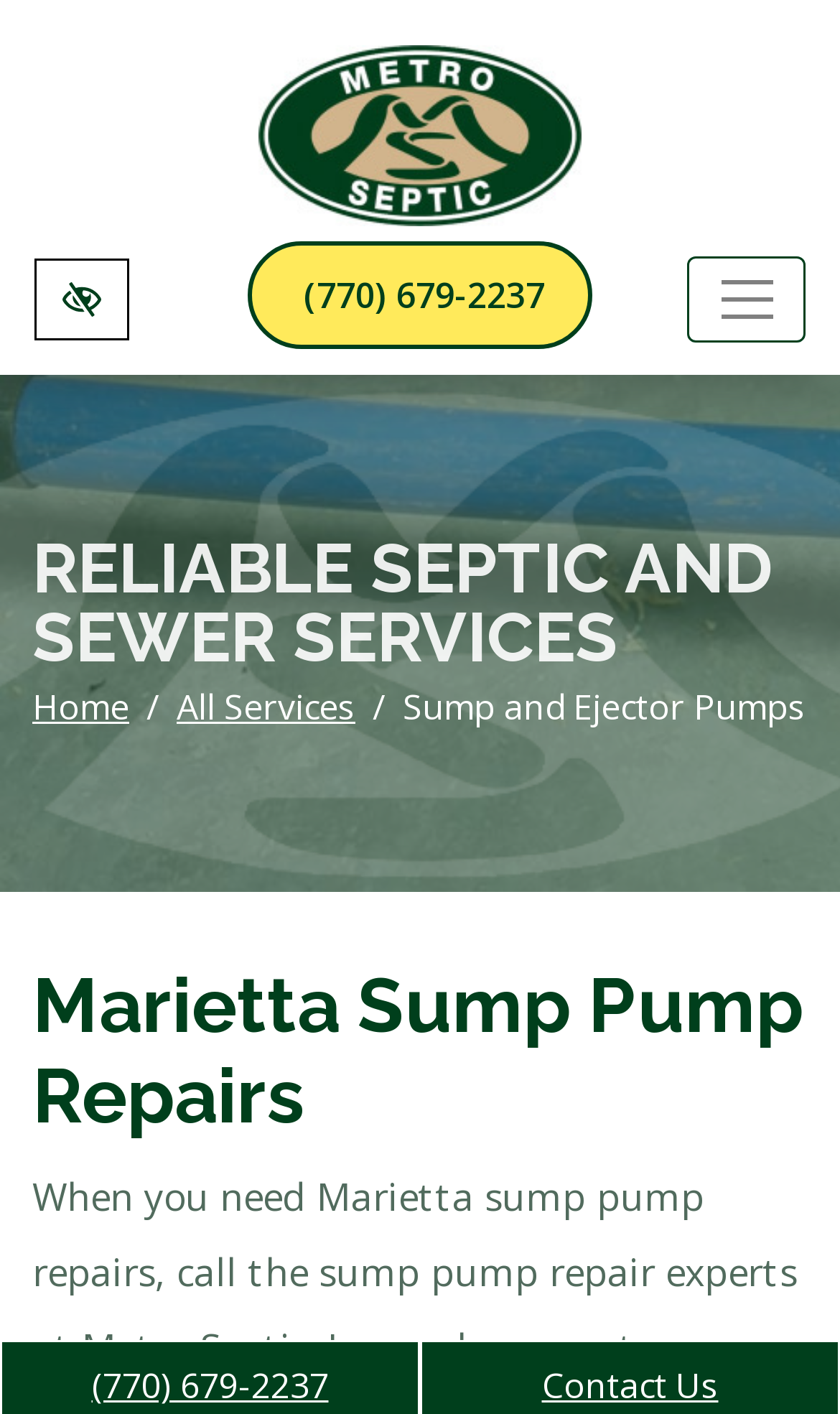What is the current page in the breadcrumb?
Please craft a detailed and exhaustive response to the question.

I found the current page in the breadcrumb by looking at the navigation element with the description 'breadcrumb' which has a bounding box coordinate of [0.038, 0.475, 0.962, 0.517] and finding the StaticText element with the text 'Sump and Ejector Pumps' which has a bounding box coordinate of [0.479, 0.482, 0.959, 0.516].